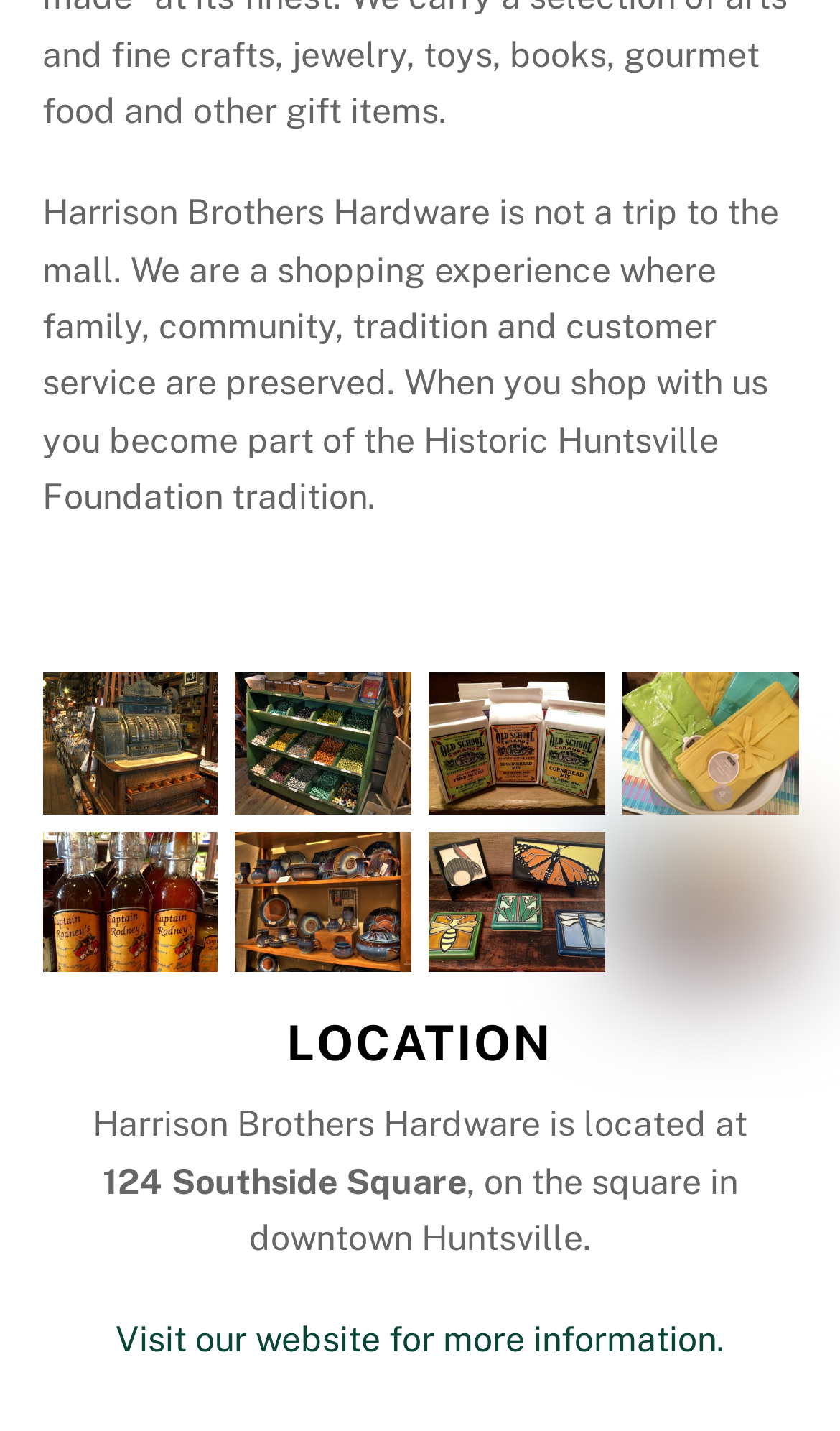Please identify the bounding box coordinates of the element that needs to be clicked to perform the following instruction: "visit the website for more information".

[0.137, 0.922, 0.863, 0.951]